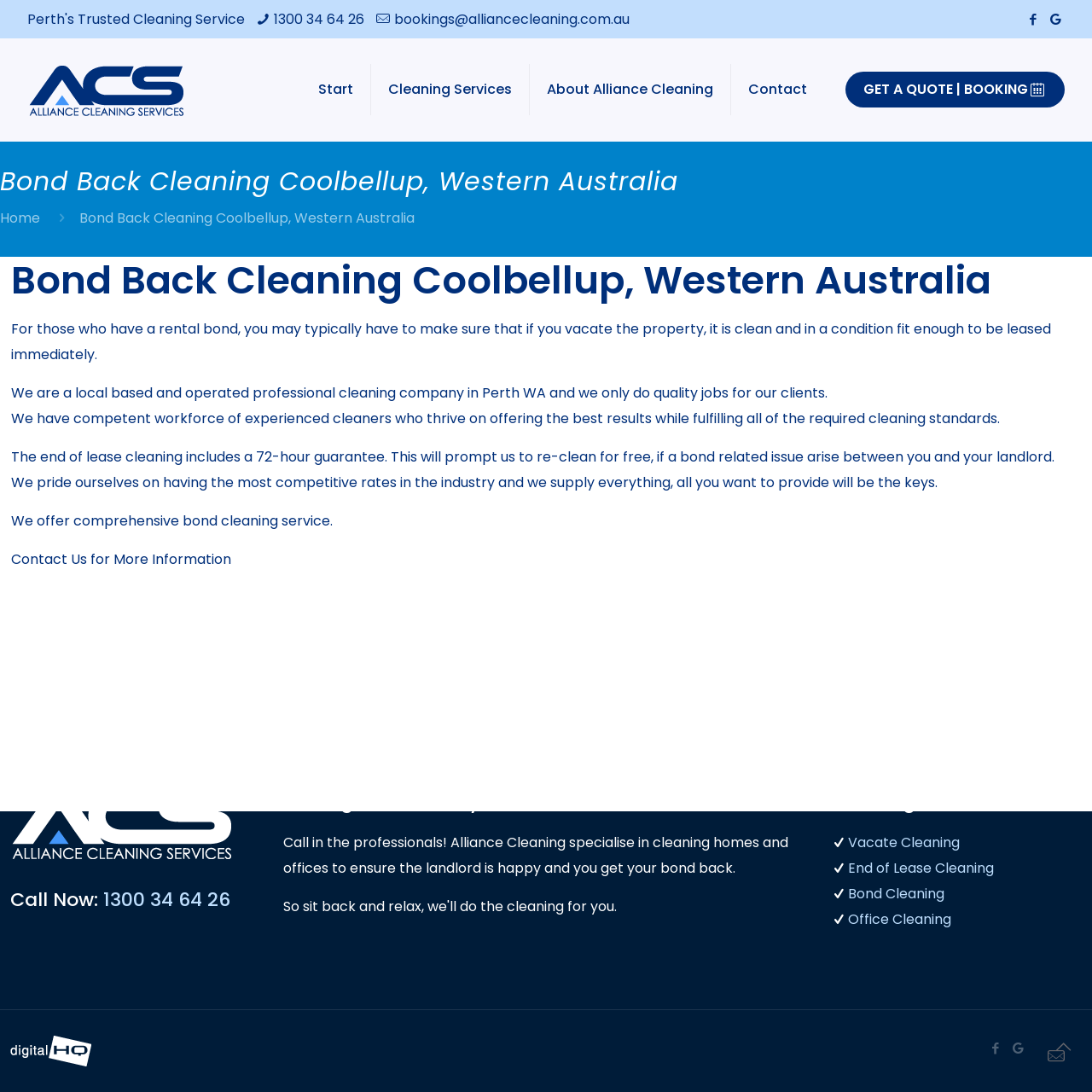Generate an in-depth caption that captures all aspects of the webpage.

This webpage is about Alliance Cleaning Services, a professional cleaning company in Perth, Western Australia, specializing in bond back cleaning, vacate cleaning, and office cleaning. 

At the top of the page, there is a list of contact details, including a phone number and email address. Next to it, there are social media icons, Facebook and Google Business Profile. 

Below the contact details, there is a navigation menu with links to different sections of the website, including "Start", "Cleaning Services", "About Alliance Cleaning", and "Contact". 

On the left side of the page, there is a heading that reads "Bond Back Cleaning Coolbellup, Western Australia", followed by a paragraph explaining the importance of cleaning when vacating a rental property. 

Below this, there are several paragraphs describing the company's services, including their competent workforce, 72-hour guarantee, competitive rates, and comprehensive bond cleaning service. 

On the right side of the page, there are three sections with headings "Call Now: 1300 34 64 26", "Moving out & want your bond back?", and "Cleaning Services". The first section has a link to call the company, the second section describes the company's specialization in cleaning homes and offices, and the third section lists different types of cleaning services offered, including vacate cleaning, end of lease cleaning, bond cleaning, and office cleaning. 

At the bottom of the page, there are links to the top of the page, website designers' information, and social media icons again.